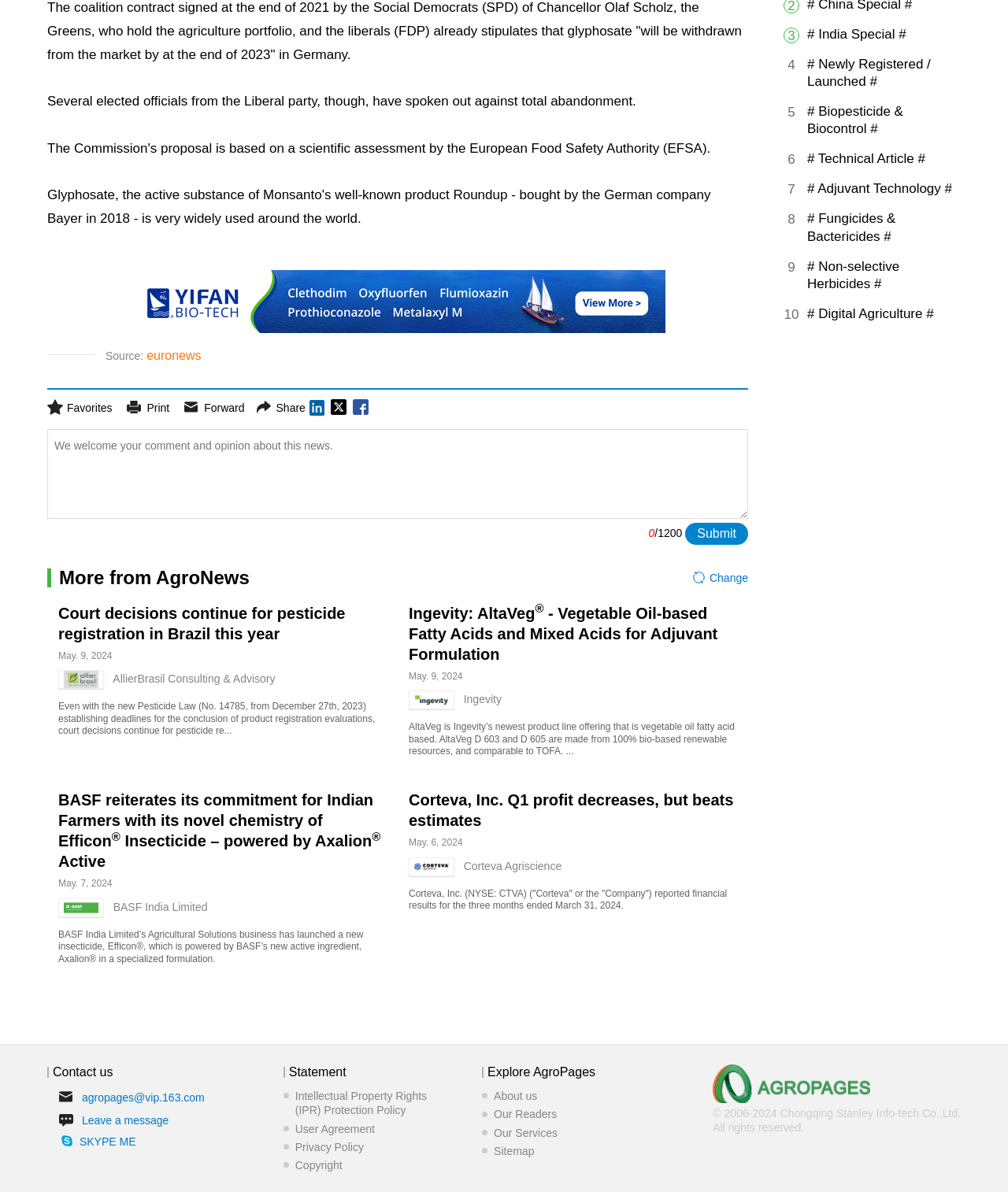Identify the bounding box coordinates necessary to click and complete the given instruction: "Click the 'Submit' button".

[0.68, 0.438, 0.742, 0.457]